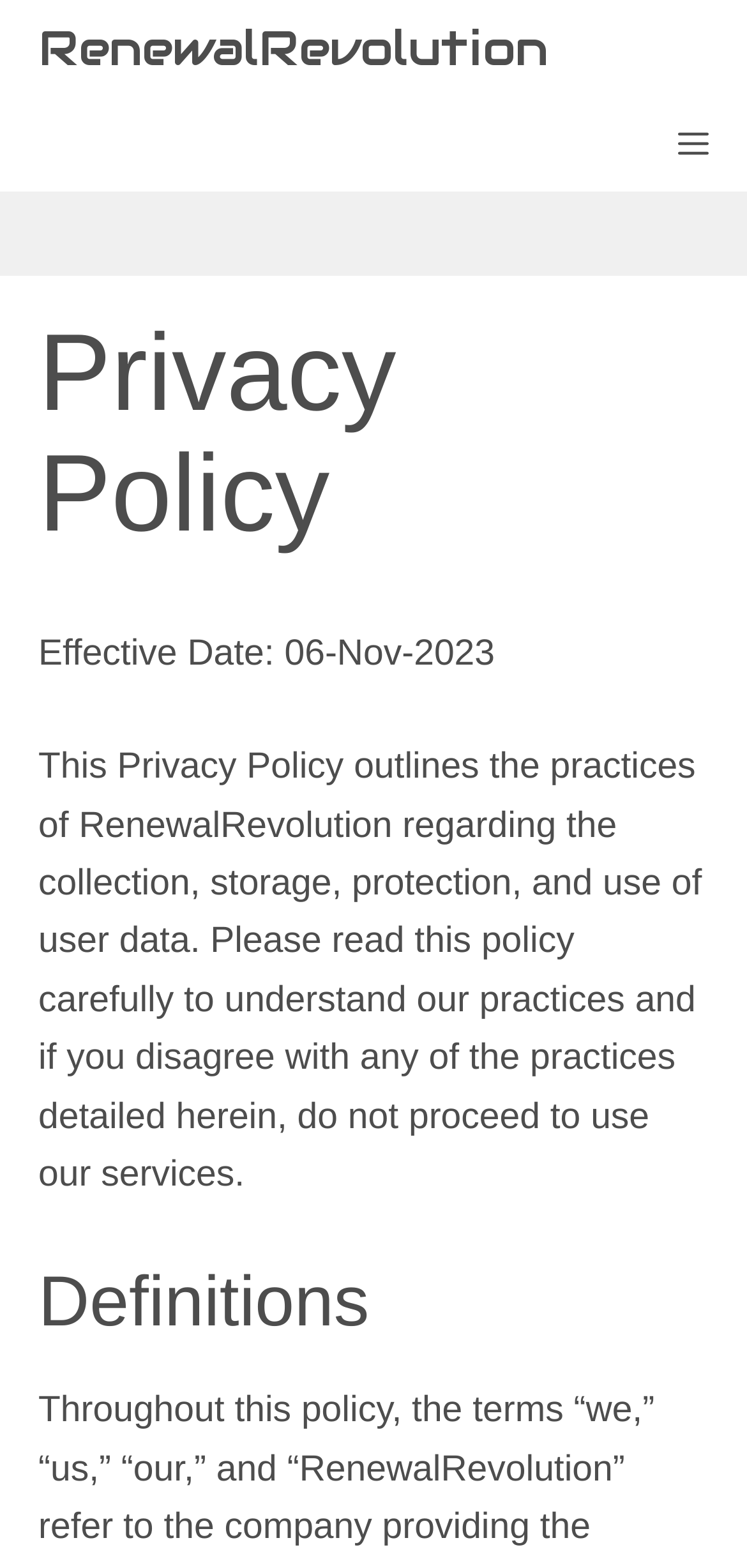Find the bounding box of the UI element described as: "Skip to main content". The bounding box coordinates should be given as four float values between 0 and 1, i.e., [left, top, right, bottom].

None